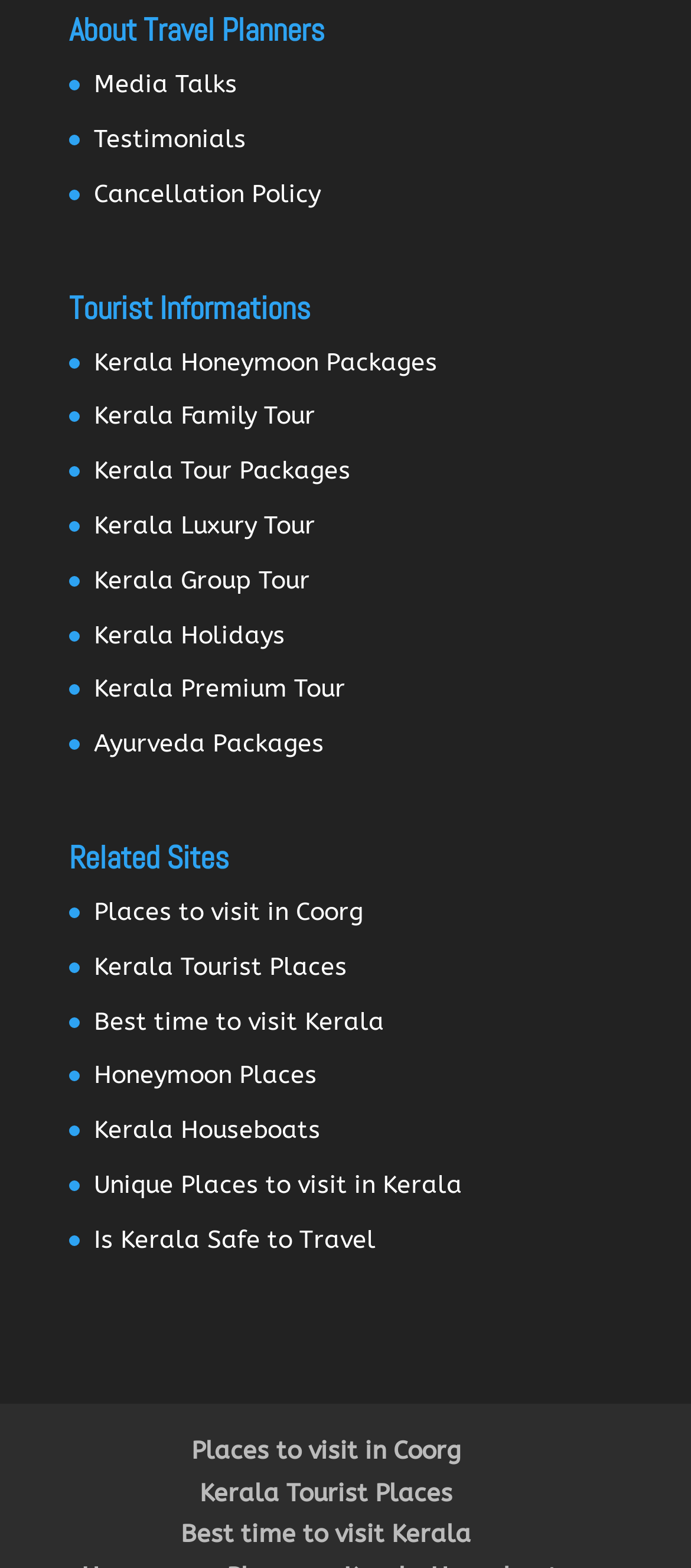Identify the bounding box coordinates of the clickable region to carry out the given instruction: "Check out Kerala Tourist Places".

[0.136, 0.607, 0.503, 0.626]